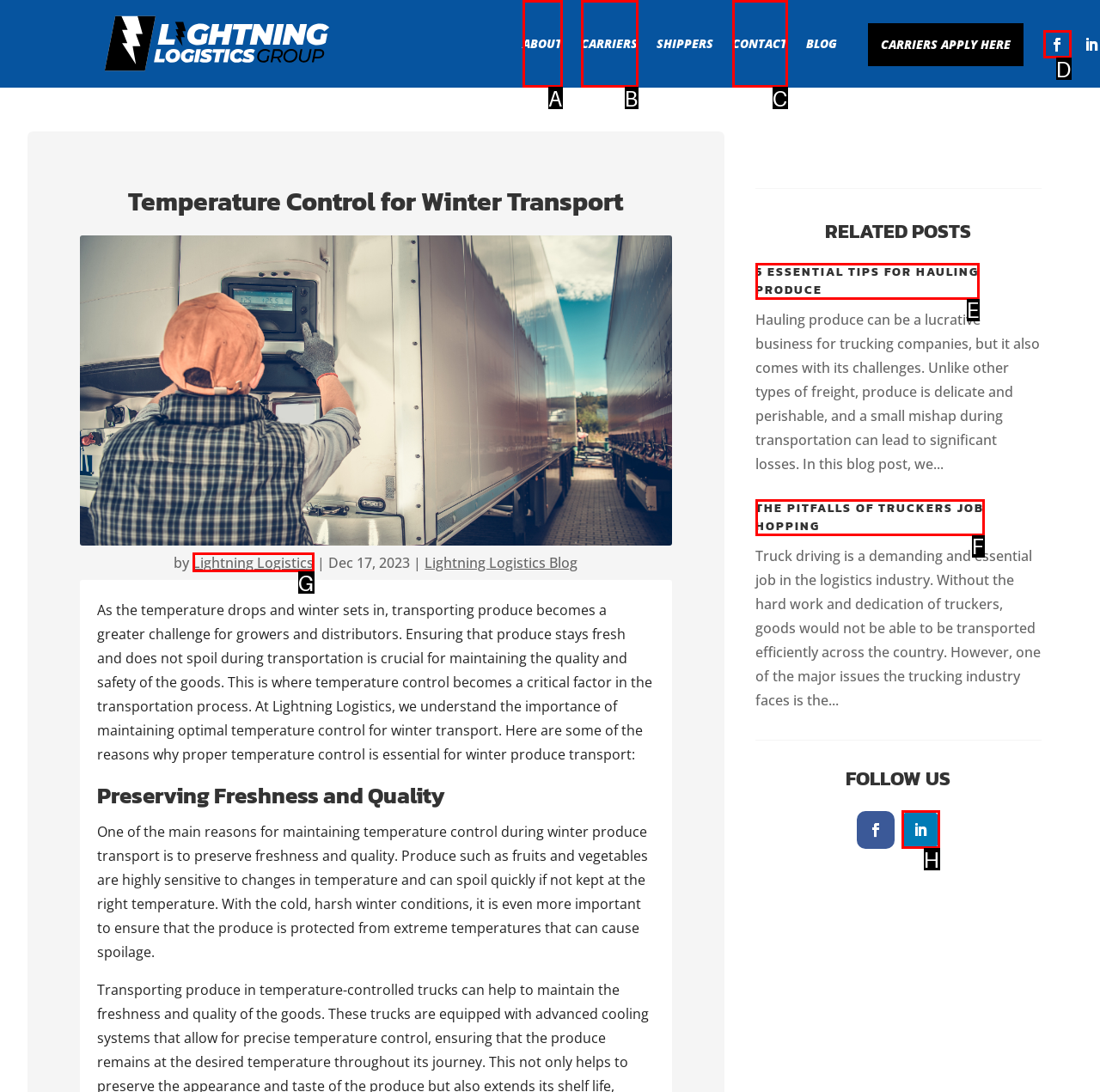Identify which HTML element matches the description: Lightning Logistics
Provide your answer in the form of the letter of the correct option from the listed choices.

G